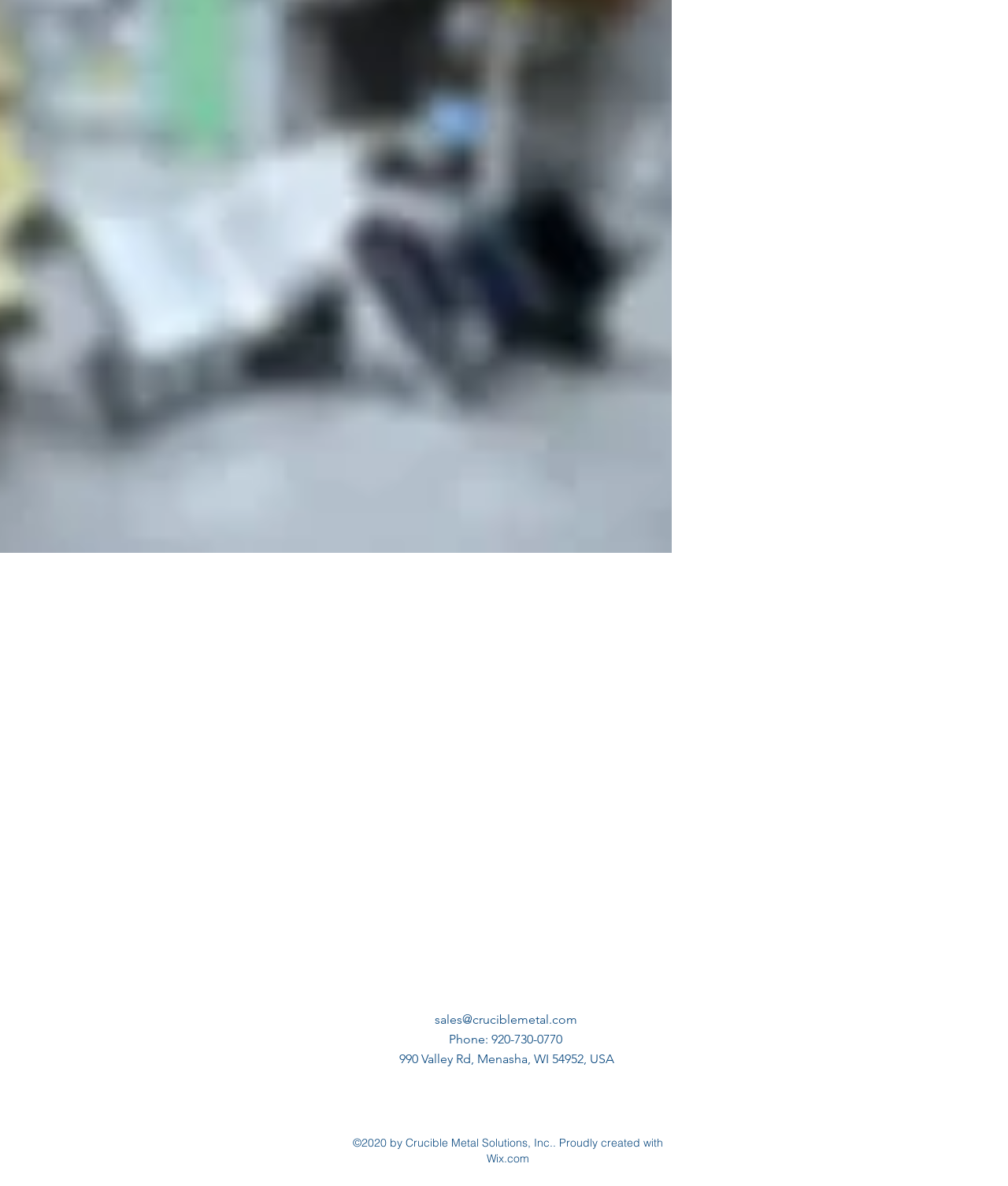What is the company's quality policy?
Utilize the image to construct a detailed and well-explained answer.

The company's quality policy is stated in the section 'OUR QUALITY POLICY' which mentions that all employees are committed to customer satisfaction by delivering quality products on time. This implies that the company's quality policy is focused on ensuring customer satisfaction.